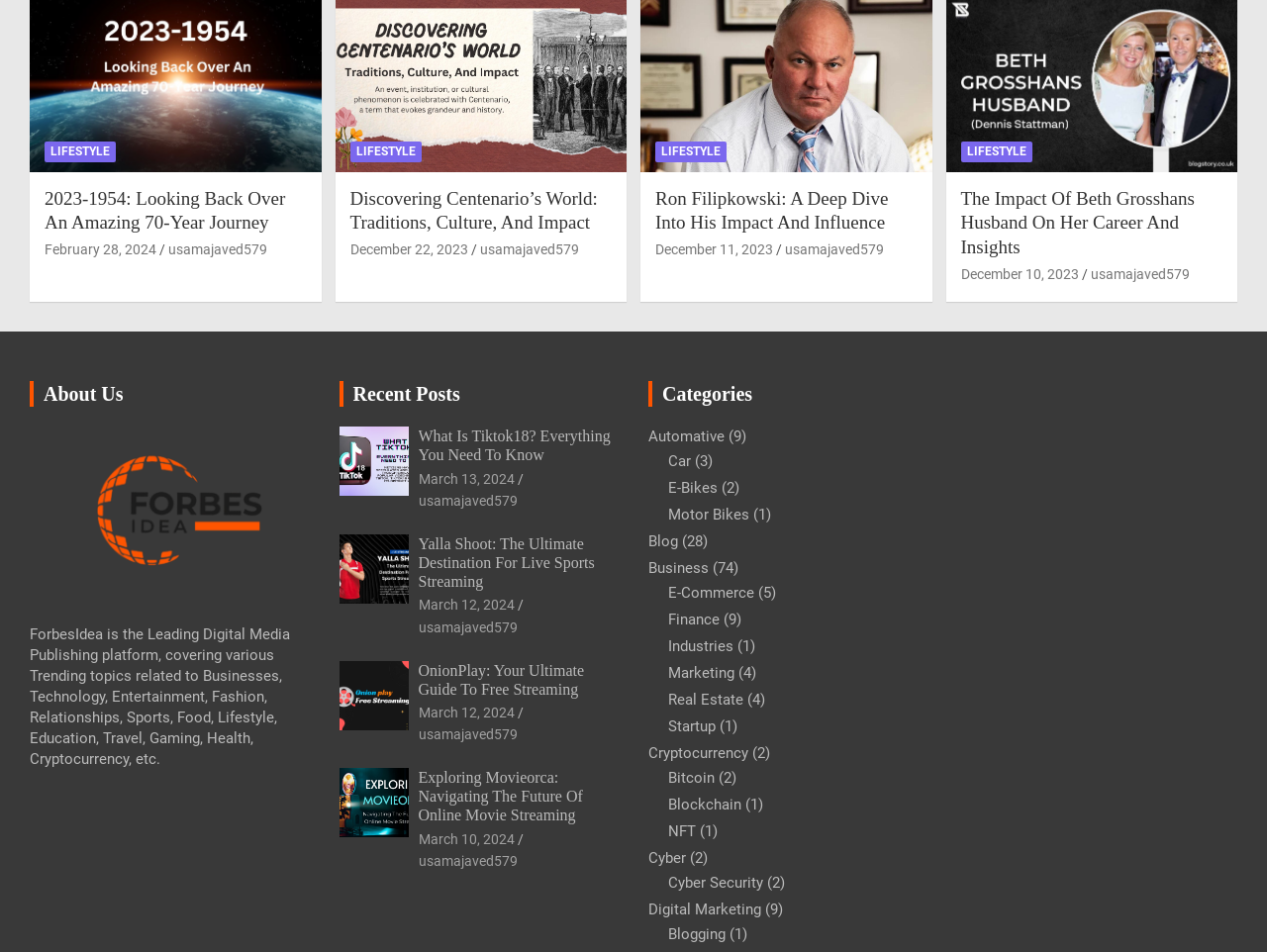Who is the author of the article 'Ron Filipkowski: A Deep Dive Into His Impact And Influence'?
Using the image, elaborate on the answer with as much detail as possible.

I found the article 'Ron Filipkowski: A Deep Dive Into His Impact And Influence' and looked for the author's name, which is listed as 'usamajaved579'.